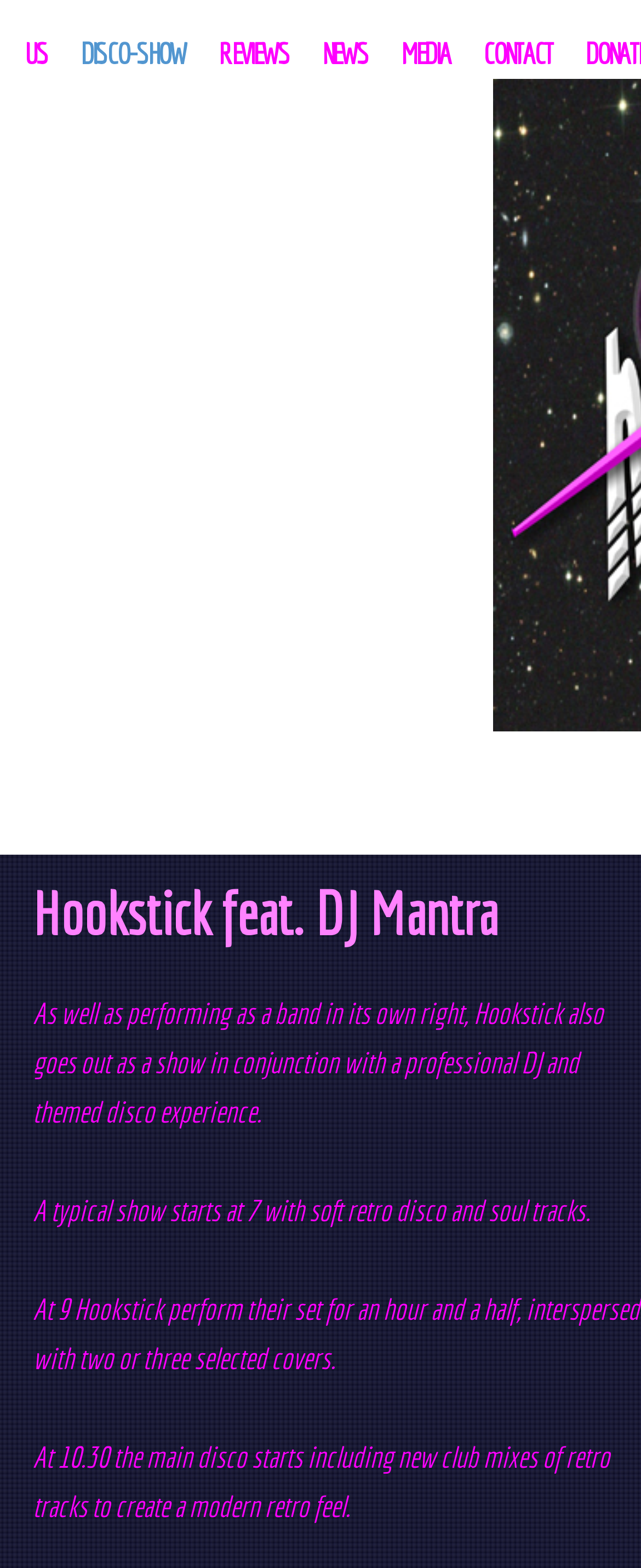Give a detailed explanation of the elements present on the webpage.

The webpage is about the Hookstick Disco Experience, a live show that combines original music with a DJ set. At the top of the page, there are six links: "US", "DISCO-SHOW", "REVIEWS", "NEWS", "MEDIA", and "CONTACT", which are evenly spaced and span the entire width of the page.

Below the links, there is a block of text that describes the Hookstick Disco Experience. The text is divided into five paragraphs, each describing a different aspect of the show. The first paragraph explains that Hookstick performs as a band and also offers a themed disco experience with a professional DJ. The second paragraph describes the start of the show, which features soft retro disco and soul tracks. The third paragraph details Hookstick's performance, which includes their original set and a few selected covers. The fourth paragraph explains that the main disco starts after Hookstick's performance, featuring new club mixes of retro tracks. The final paragraph summarizes the overall feel of the show, which is a modern retro vibe.

Overall, the webpage provides a detailed description of the Hookstick Disco Experience, including the structure of the show and the type of music that can be expected.